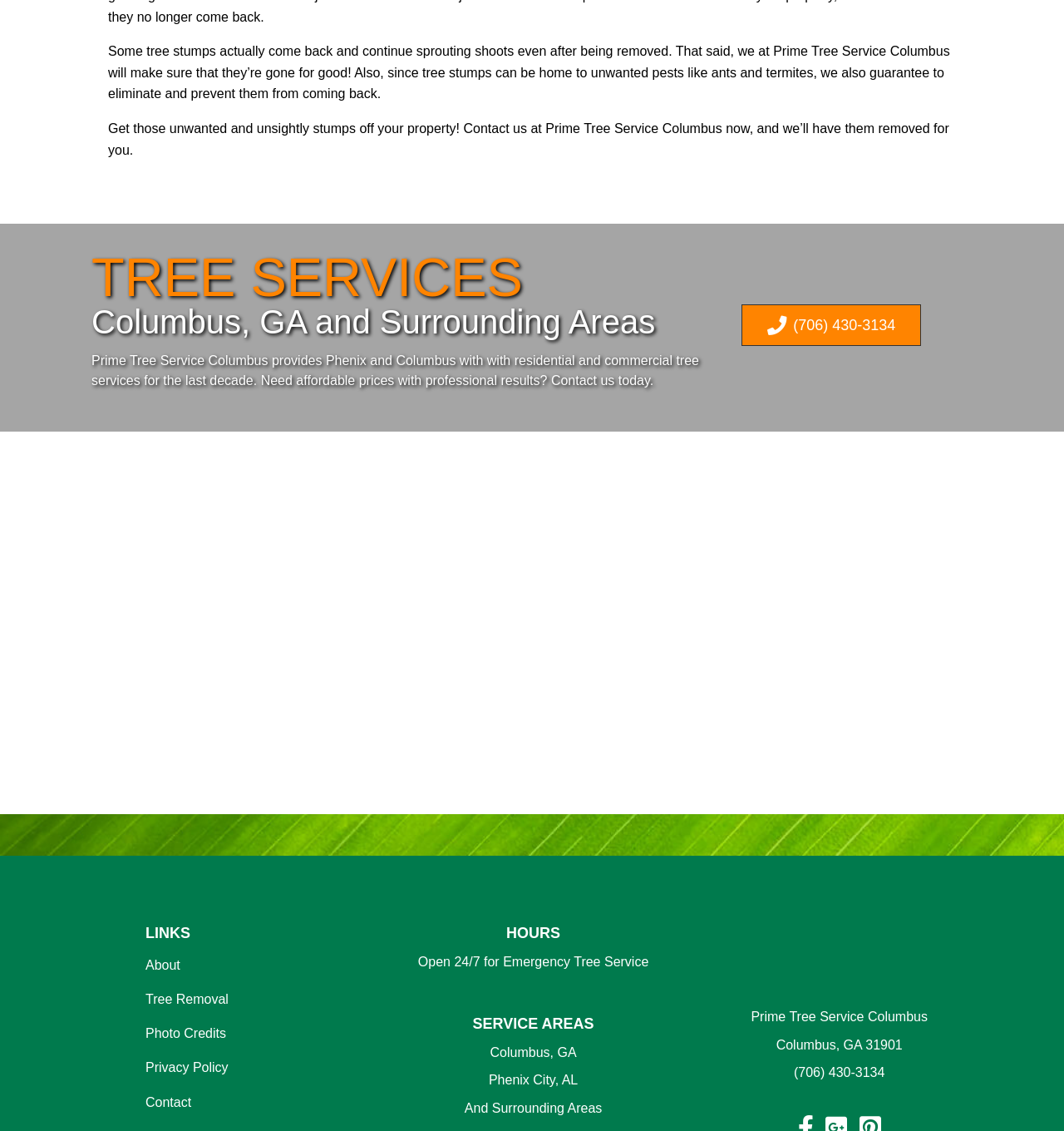Provide a brief response to the question using a single word or phrase: 
What is the address of Prime Tree Service Columbus?

Columbus, GA 31901